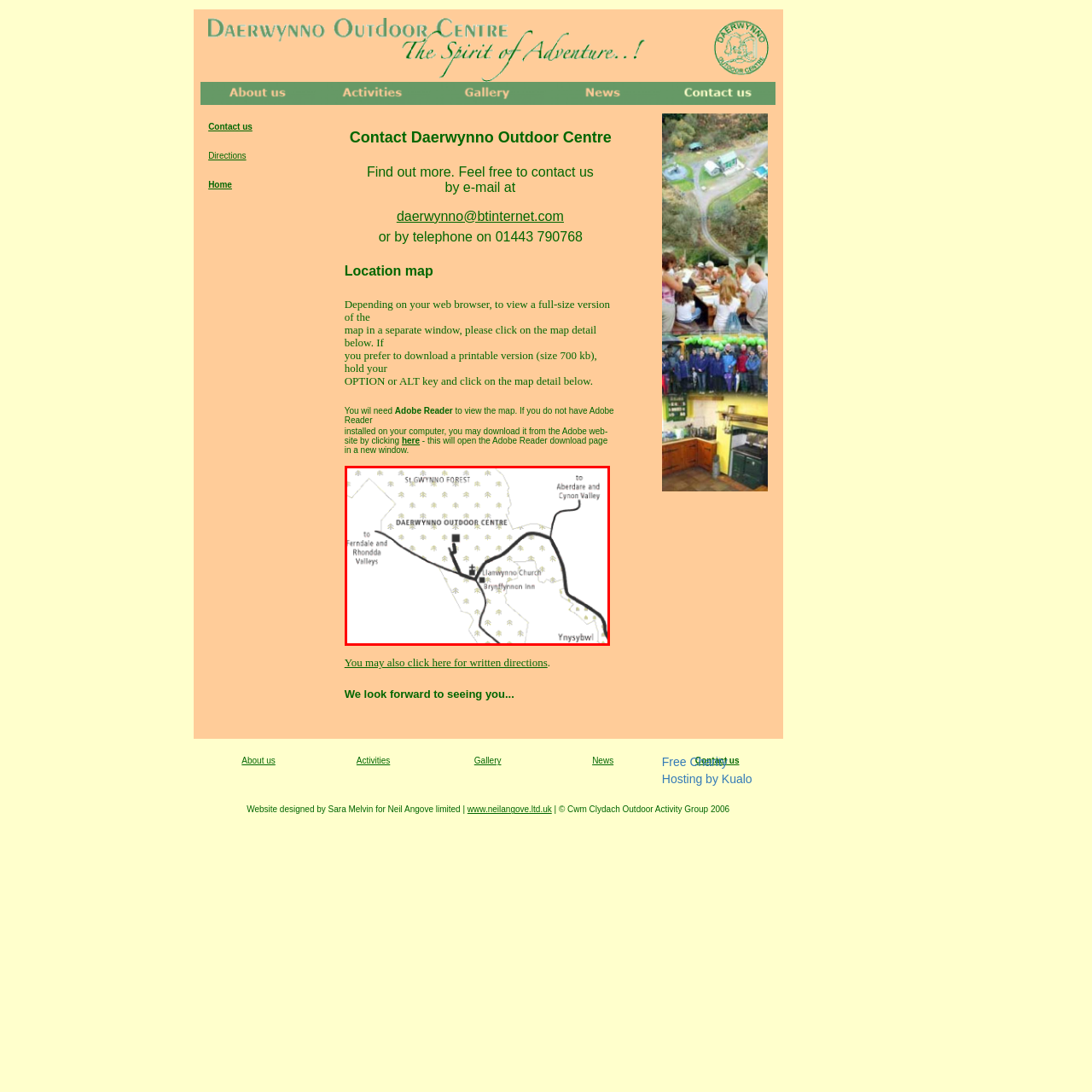Please look at the image highlighted by the red bounding box and provide a single word or phrase as an answer to this question:
What nearby locations are marked on the map?

Llanwynno Church and Brynffynnon Inn